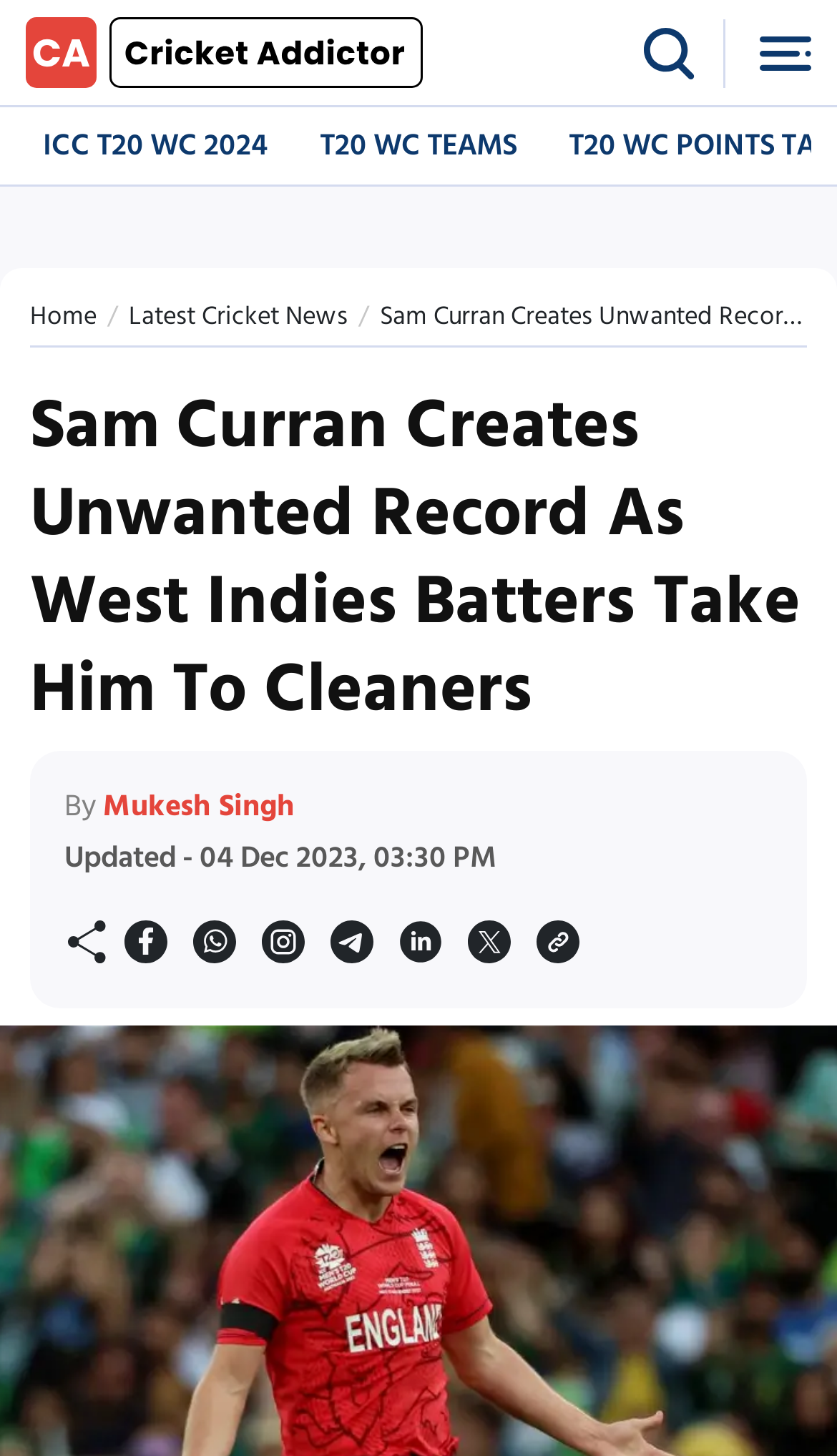Please provide a comprehensive response to the question based on the details in the image: What is the name of the cricket tournament mentioned?

I found the answer by looking at the links on the top of the webpage, where I saw 'ICC T20 WC 2024' and 'T20 WC TEAMS' which suggests that the webpage is related to a cricket tournament, and 'ICC T20 WC 2024' is the name of the tournament.